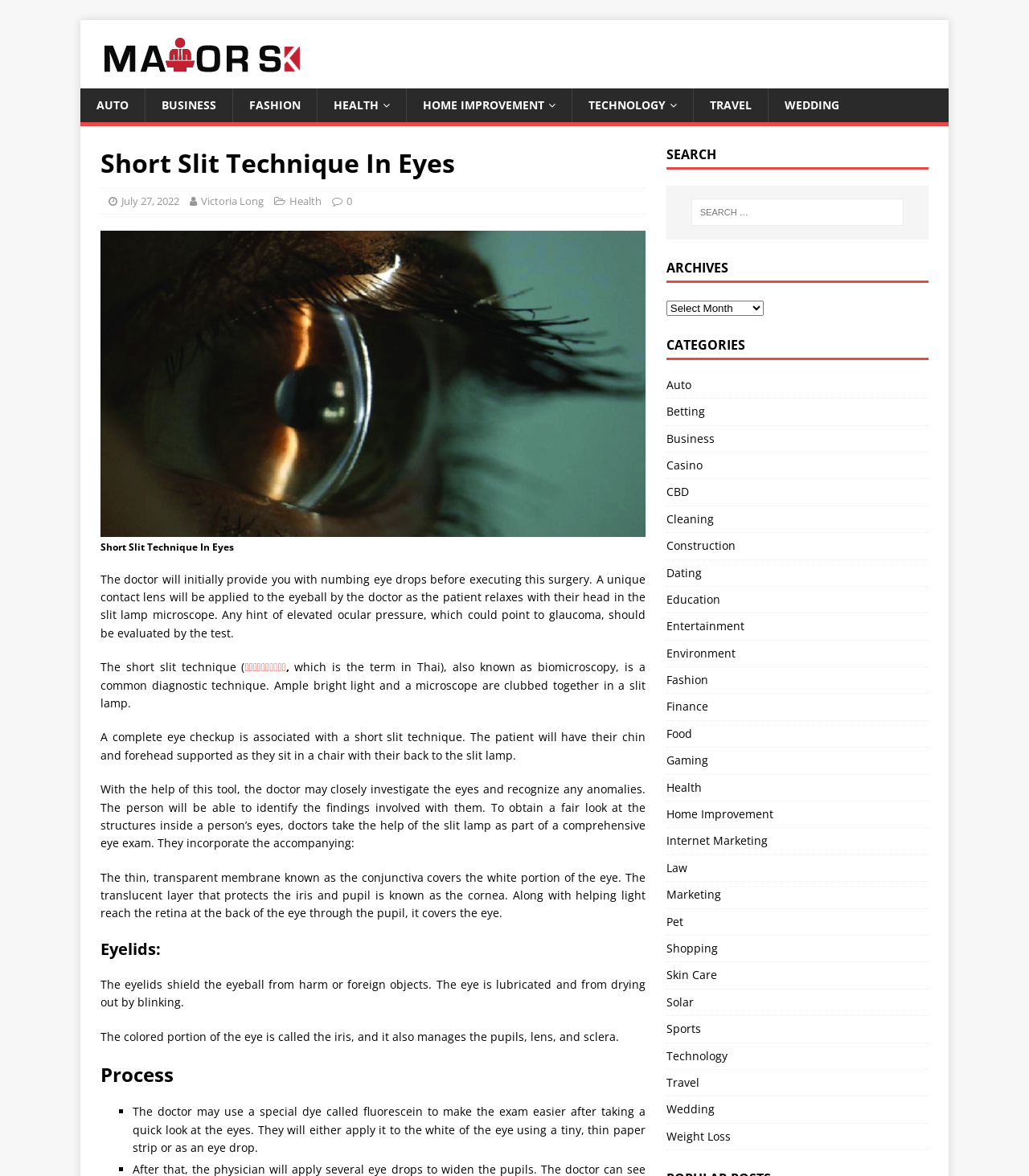Please indicate the bounding box coordinates of the element's region to be clicked to achieve the instruction: "Click on the 'TECHNOLOGY' link". Provide the coordinates as four float numbers between 0 and 1, i.e., [left, top, right, bottom].

[0.555, 0.075, 0.673, 0.104]